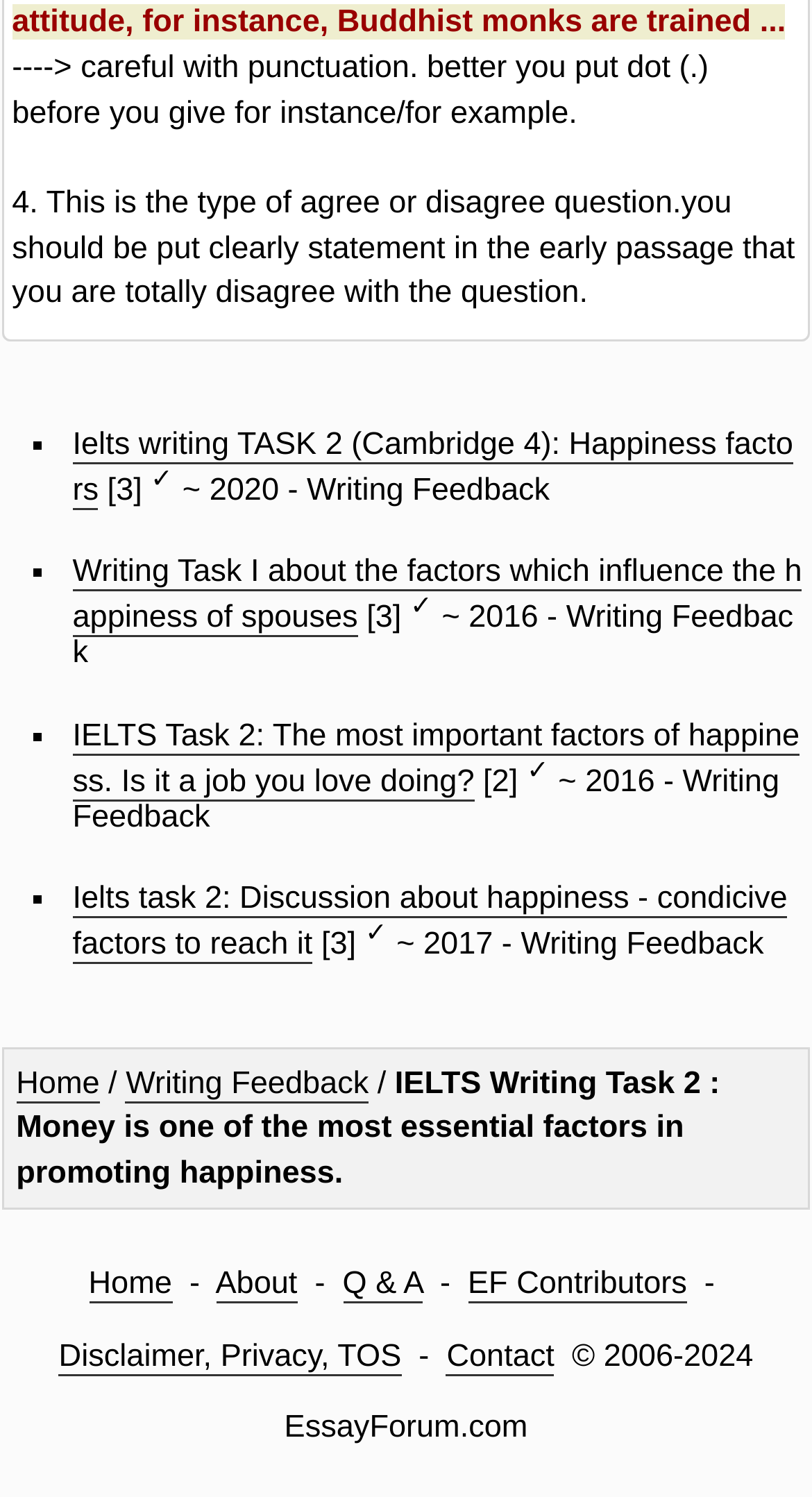What is the topic of happiness related to?
Provide a detailed and well-explained answer to the question.

The webpage discusses happiness in relation to spouses and job, as seen in the links 'Writing Task I about the factors which influence the happiness of spouses' and 'IELTS Task 2: The most important factors of happiness. Is it a job you love doing?'.